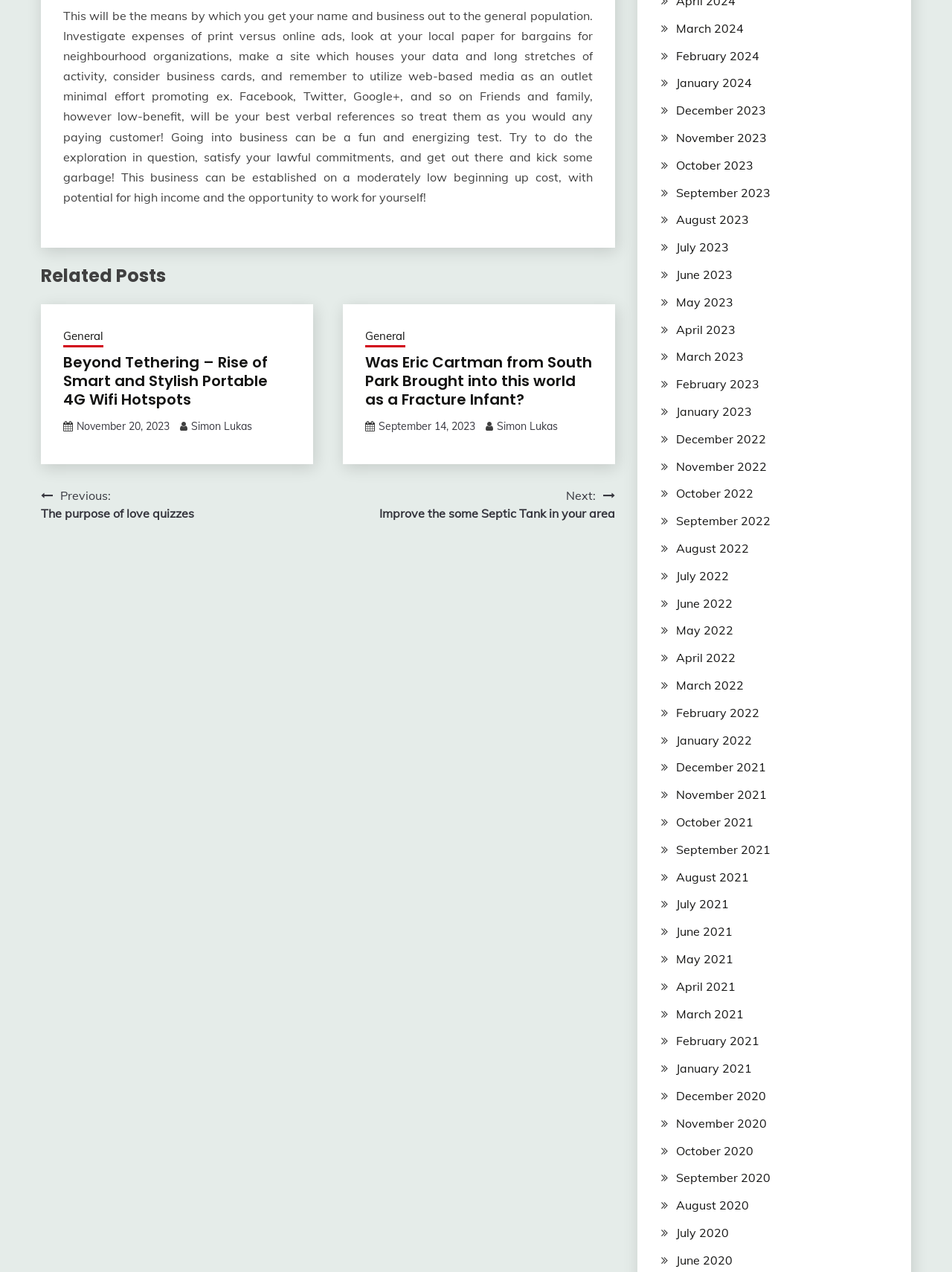Bounding box coordinates should be provided in the format (top-left x, top-left y, bottom-right x, bottom-right y) with all values between 0 and 1. Identify the bounding box for this UI element: General

[0.066, 0.258, 0.109, 0.273]